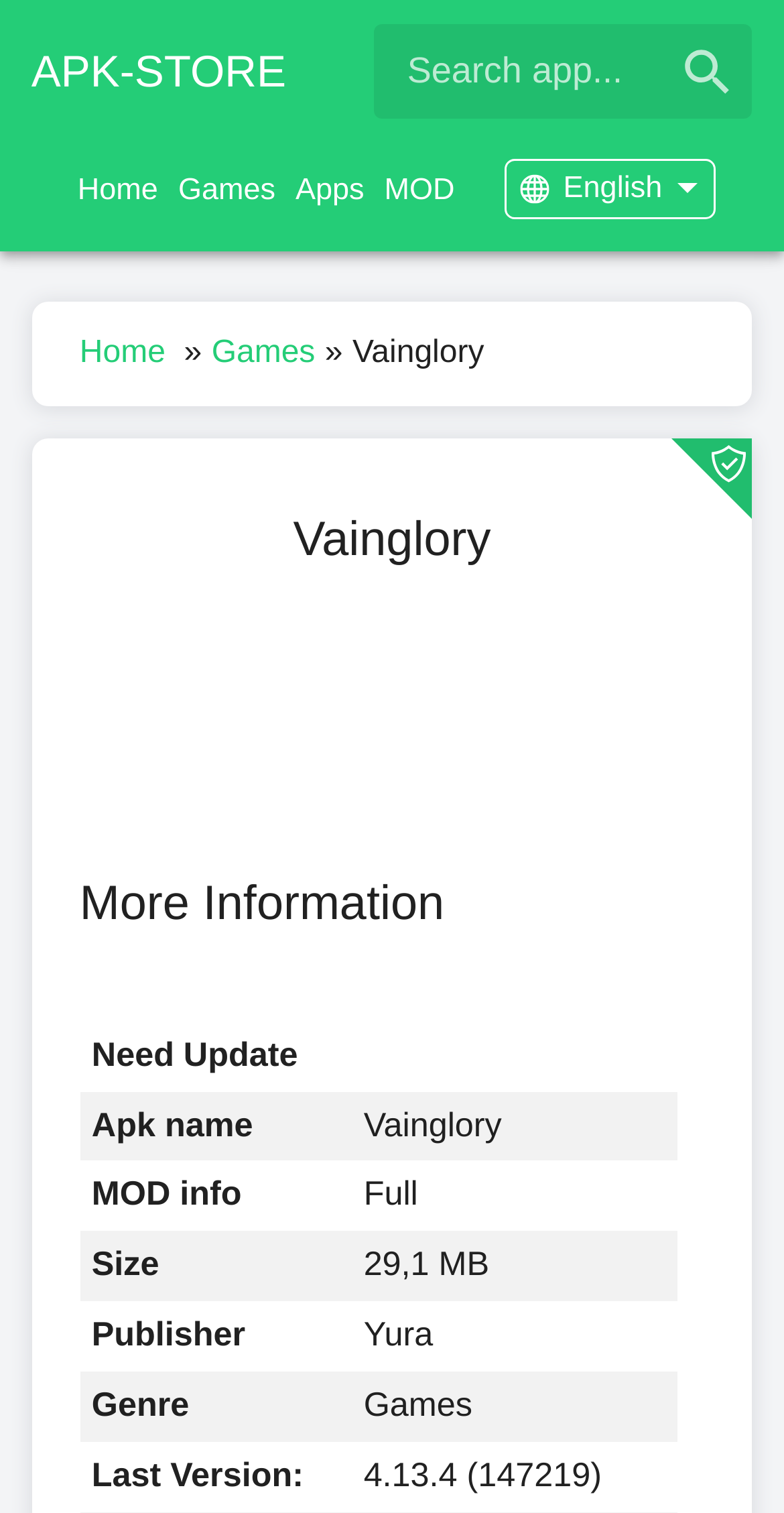Provide a brief response in the form of a single word or phrase:
What is the publisher of the game?

Yura